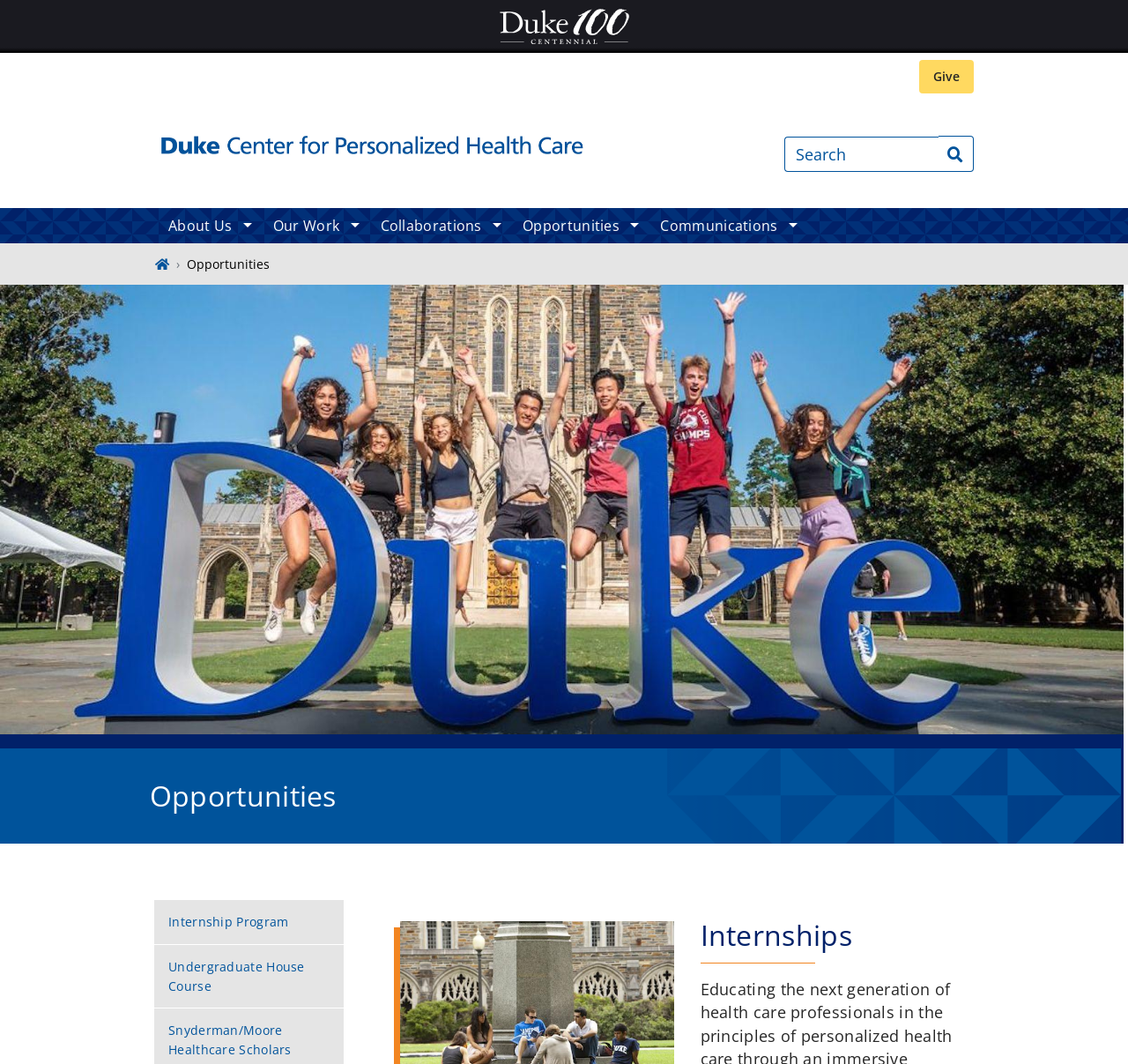Please specify the bounding box coordinates in the format (top-left x, top-left y, bottom-right x, bottom-right y), with all values as floating point numbers between 0 and 1. Identify the bounding box of the UI element described by: Communications

[0.573, 0.195, 0.713, 0.229]